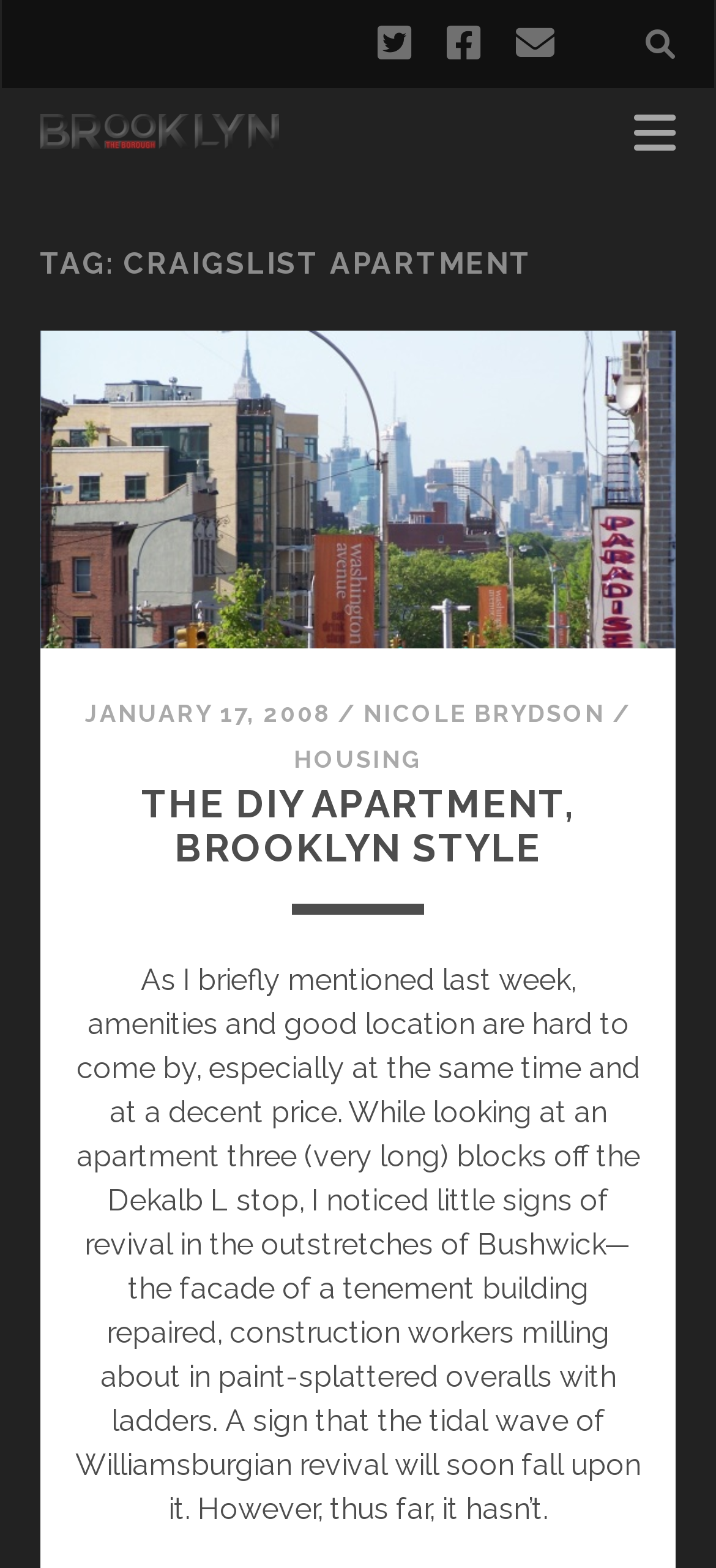What is the location mentioned in the article?
Please give a detailed and elaborate explanation in response to the question.

I found the location by looking for a mention of a place in the article. The location 'Brooklyn' is mentioned in the title 'THE DIY APARTMENT, BROOKLYN STYLE' and also in the text 'especially at the same time and at a decent price. While looking at an apartment three (very long) blocks off the Dekalb L stop, I noticed little signs of revival in the outstretches of Bushwick'.